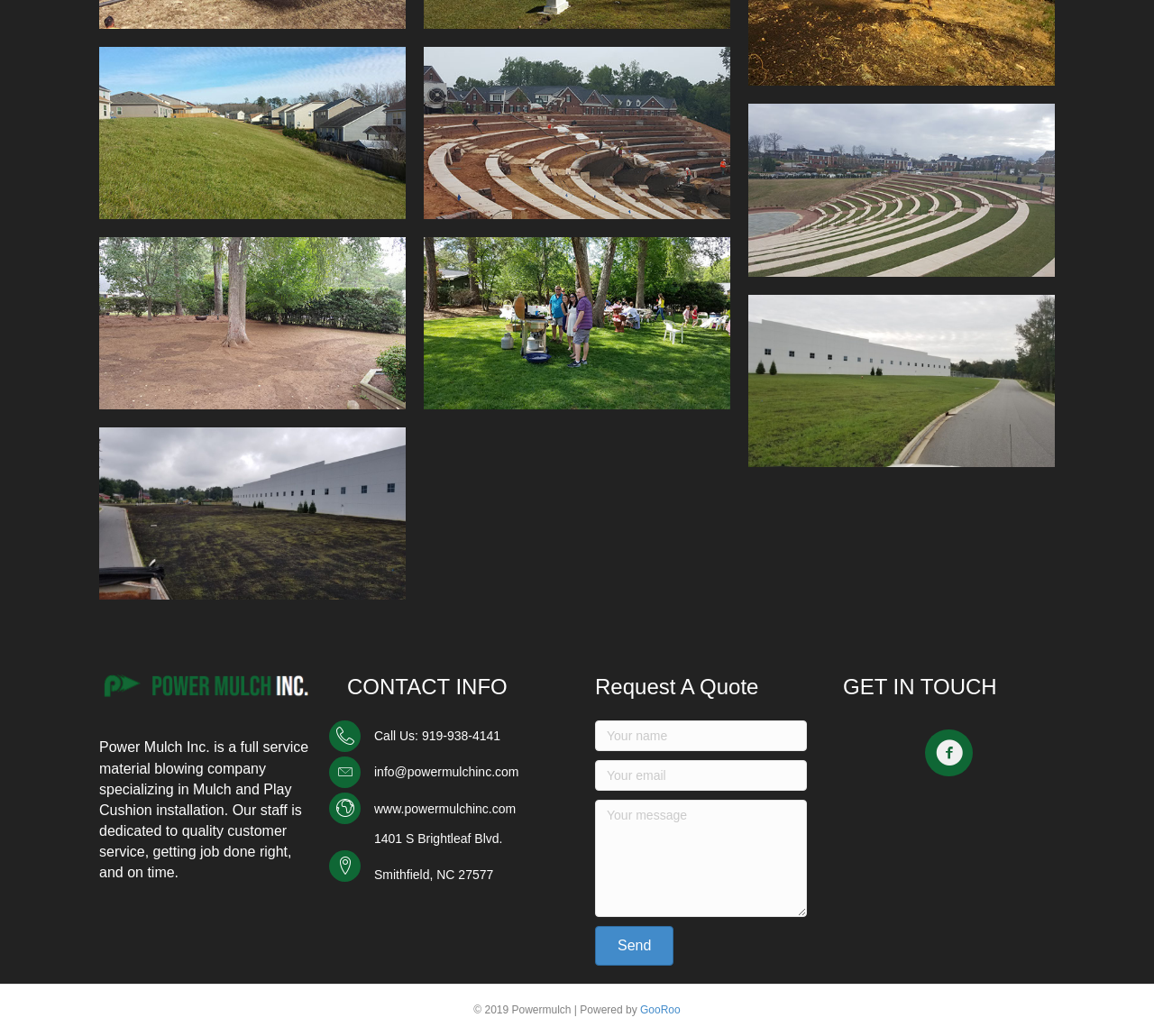Please determine the bounding box of the UI element that matches this description: Send. The coordinates should be given as (top-left x, top-left y, bottom-right x, bottom-right y), with all values between 0 and 1.

[0.516, 0.894, 0.584, 0.932]